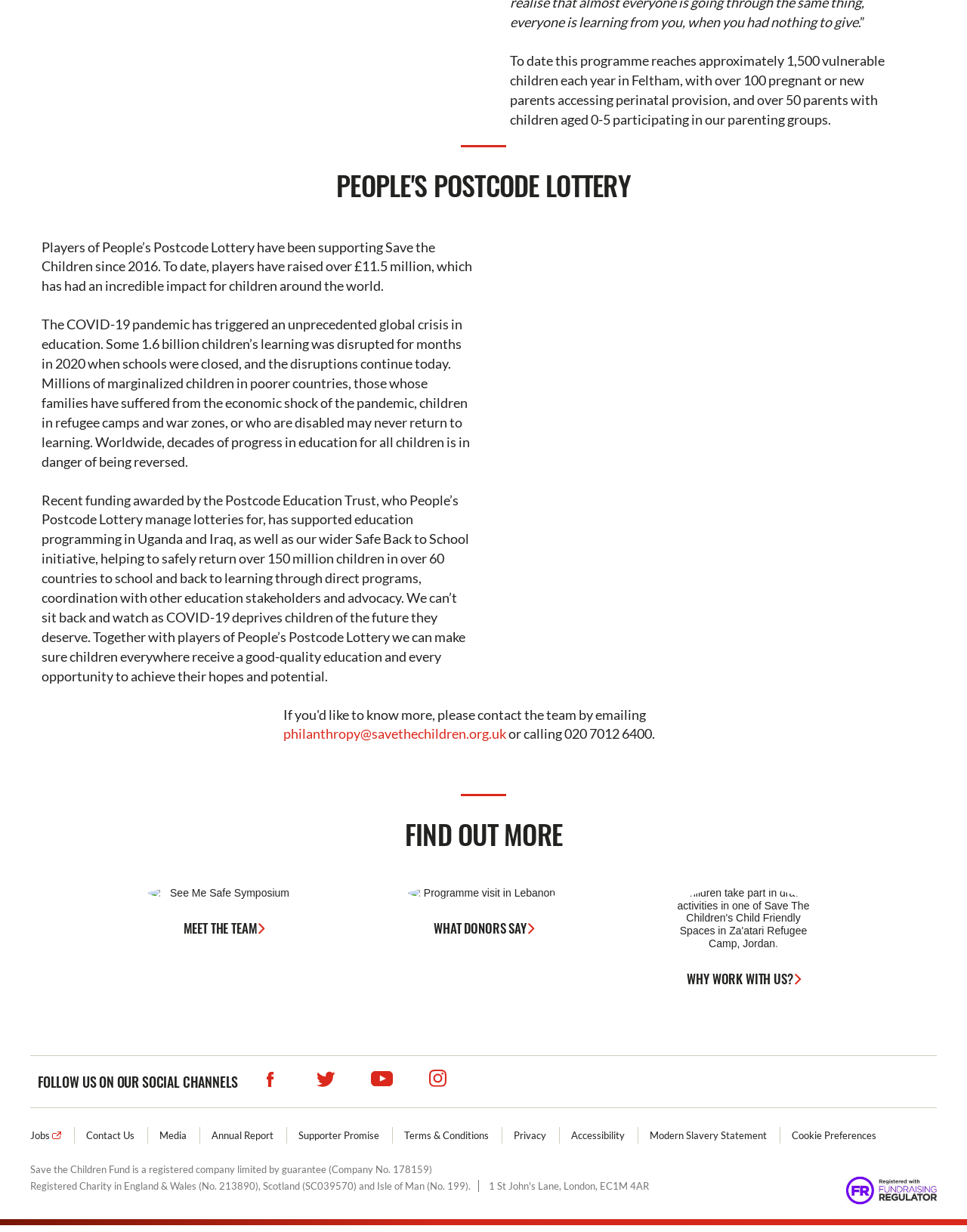Identify the bounding box coordinates of the specific part of the webpage to click to complete this instruction: "Contact Us".

[0.089, 0.915, 0.152, 0.928]